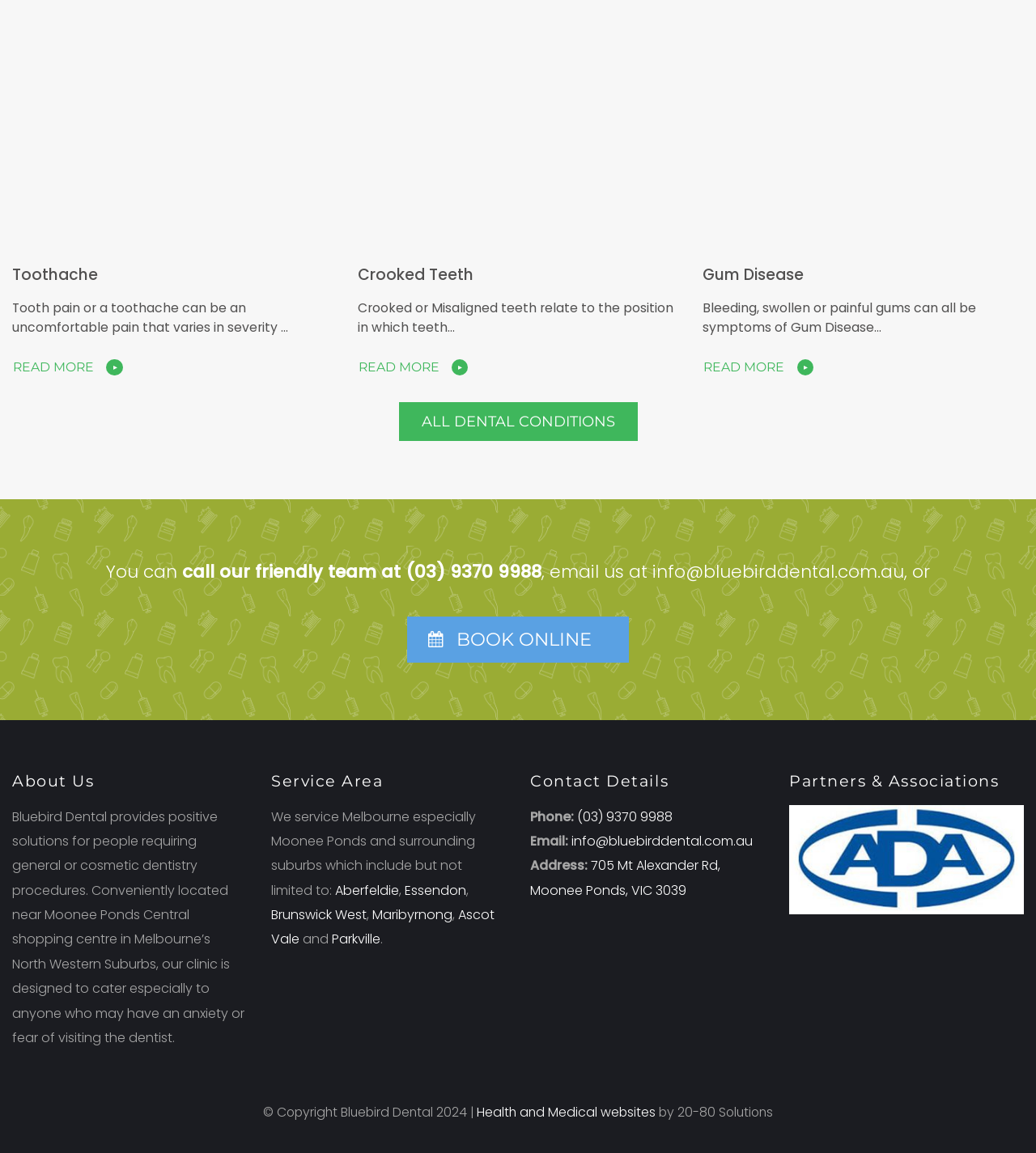Kindly determine the bounding box coordinates of the area that needs to be clicked to fulfill this instruction: "Read more about Toothache Treatment".

[0.012, 0.305, 0.119, 0.335]